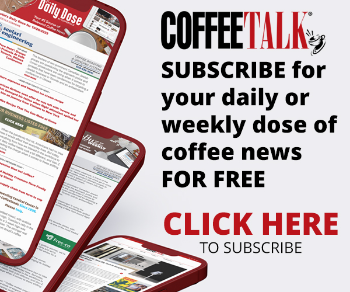What is the design of the advertisement?
Please provide a comprehensive answer based on the contents of the image.

The advertisement has a visually appealing design, which reinforces CoffeeTalk's commitment to keeping coffee enthusiasts well-informed, suggesting that the design is intended to be attractive and engaging to the target audience.